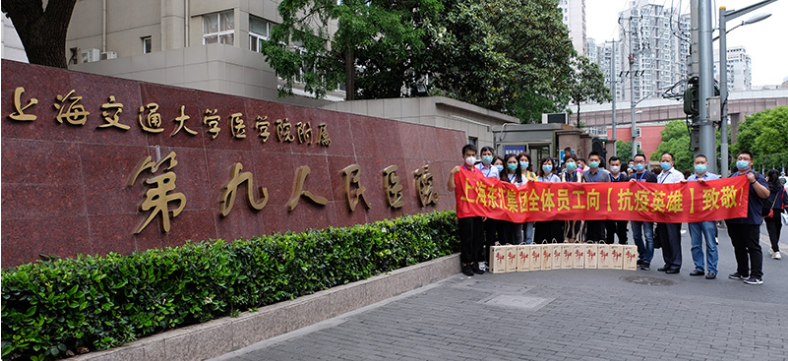Analyze the image and deliver a detailed answer to the question: What is the name of the hospital?

The caption states that the hospital's name is prominently displayed on a large stone wall behind the group of people, and it is affiliated with Shanghai Jiao Tong University School of Medicine.